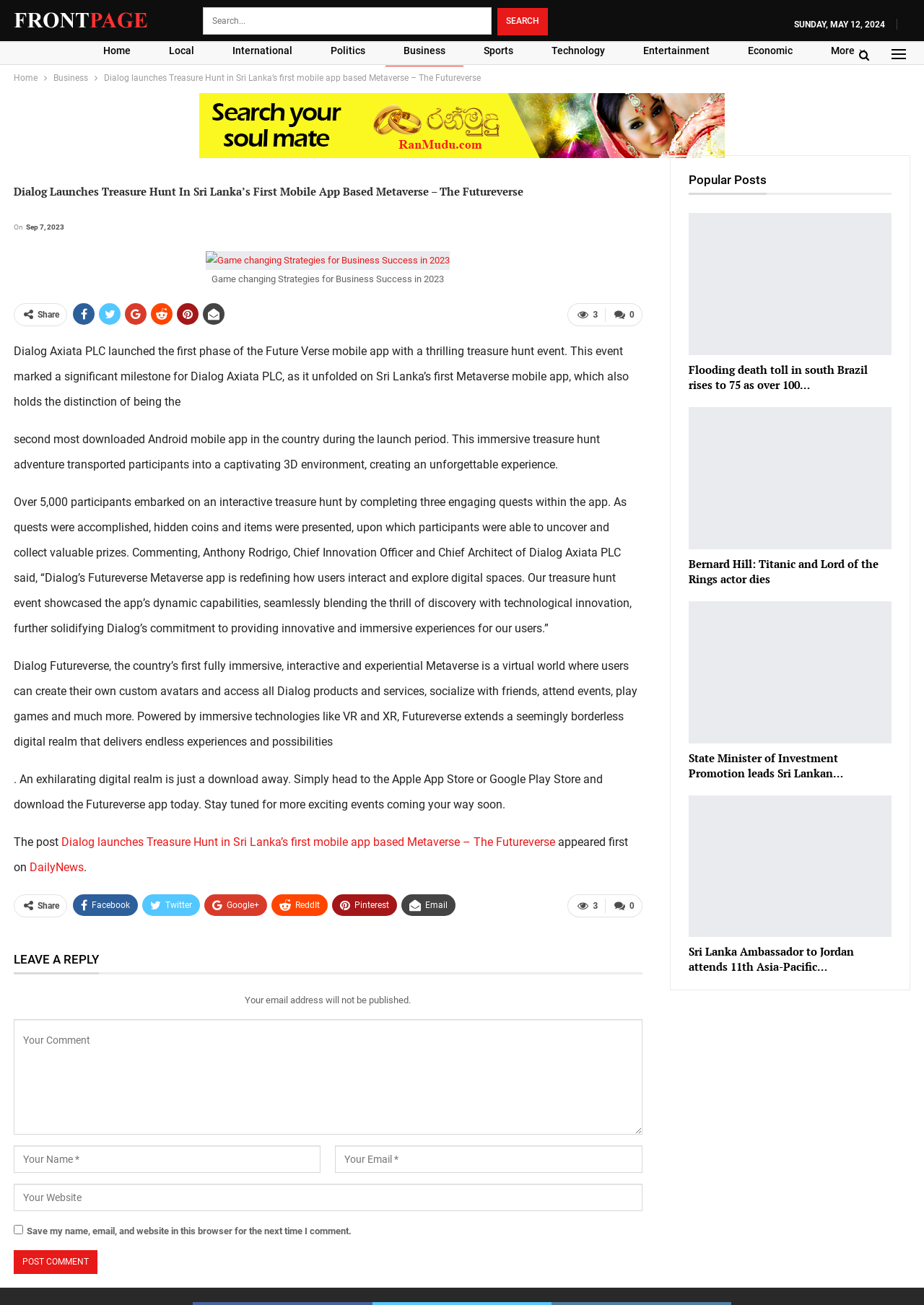Find the bounding box coordinates of the element's region that should be clicked in order to follow the given instruction: "Click on the logo". The coordinates should consist of four float numbers between 0 and 1, i.e., [left, top, right, bottom].

[0.015, 0.0, 0.161, 0.023]